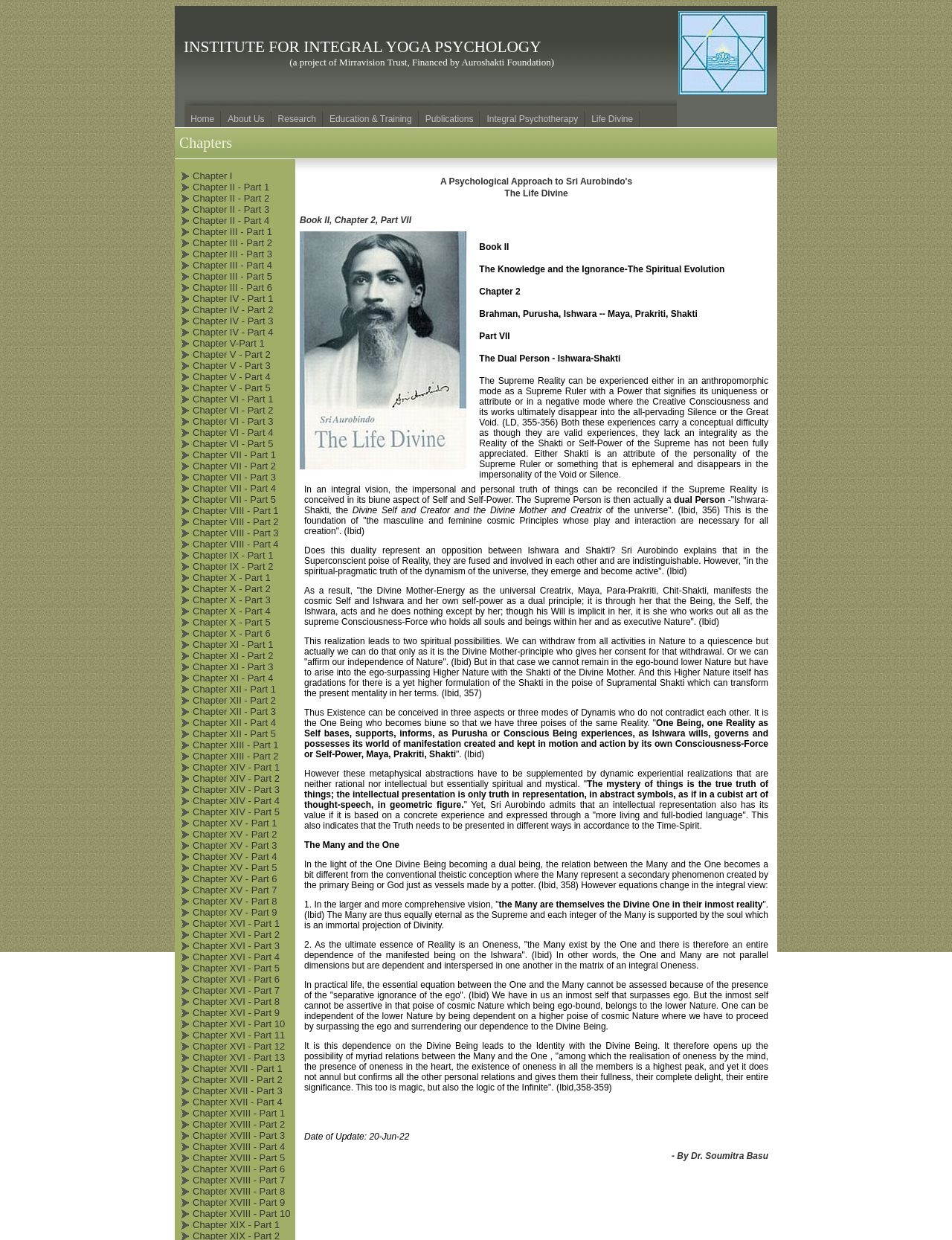From the given element description: "Chapter V-Part 1", find the bounding box for the UI element. Provide the coordinates as four float numbers between 0 and 1, in the order [left, top, right, bottom].

[0.202, 0.271, 0.278, 0.281]